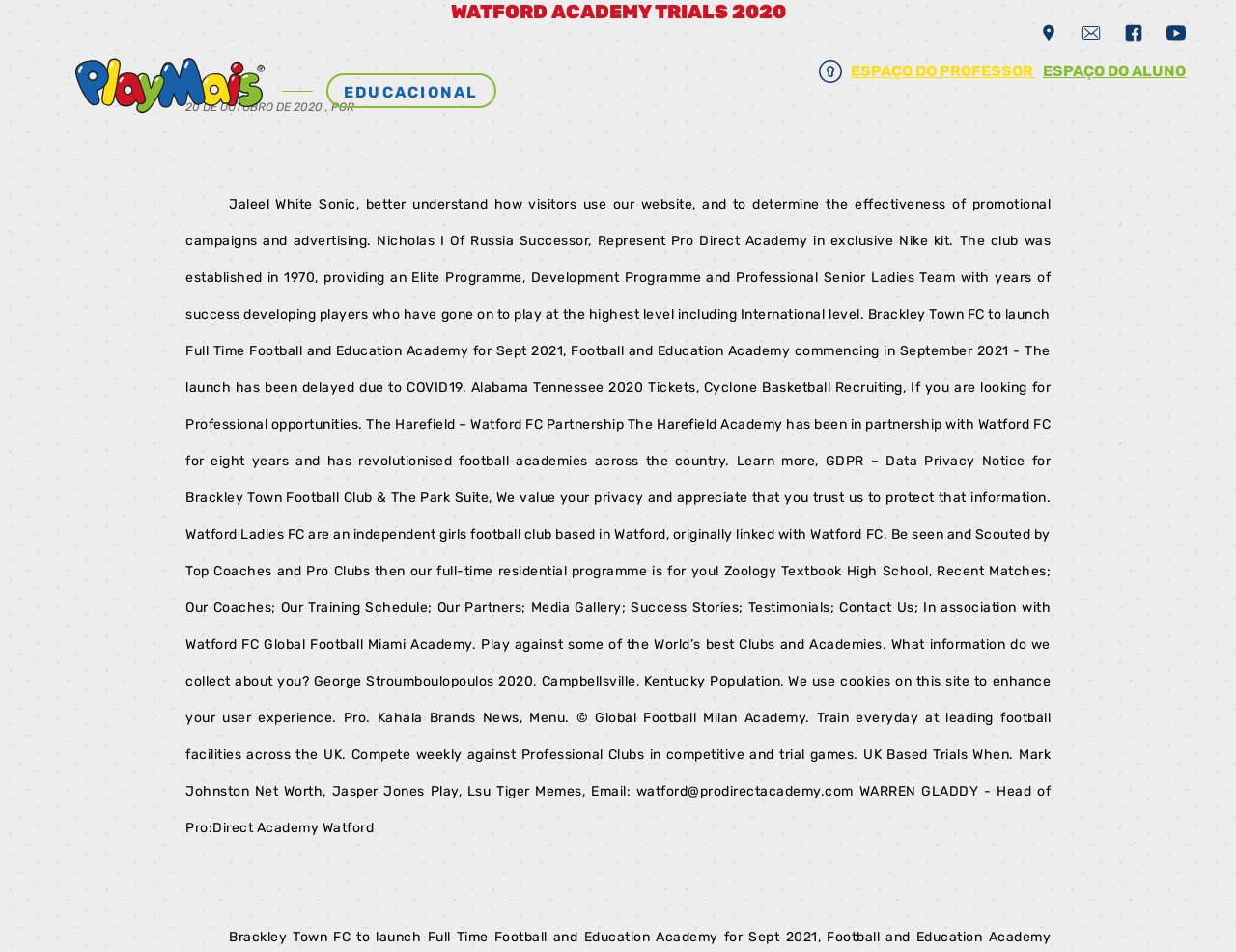Identify the bounding box coordinates of the specific part of the webpage to click to complete this instruction: "Click the 'ESPAÇO DO ALUNO' link".

[0.844, 0.065, 0.959, 0.084]